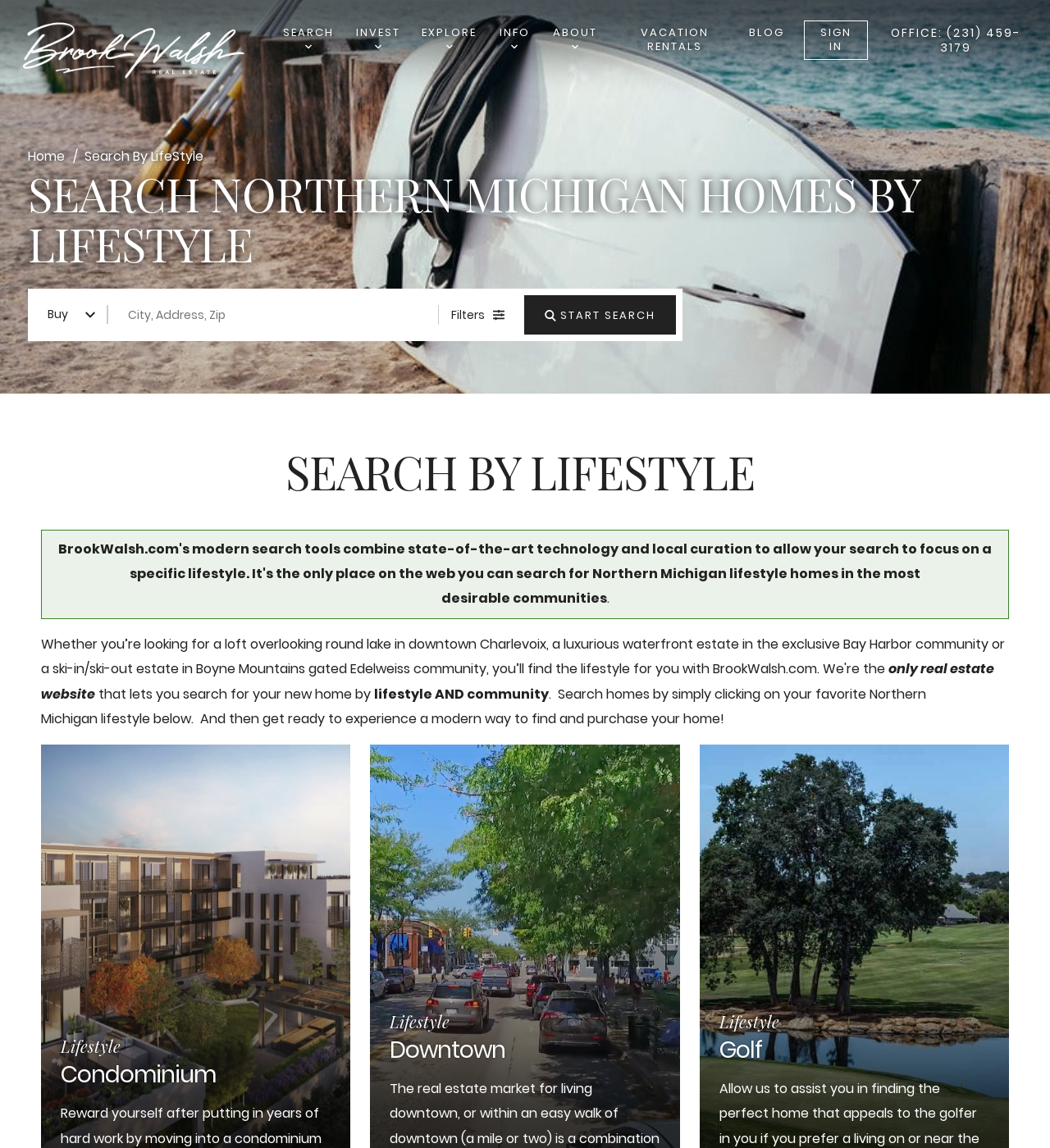Please give a one-word or short phrase response to the following question: 
How many lifestyle options are available for searching homes?

3